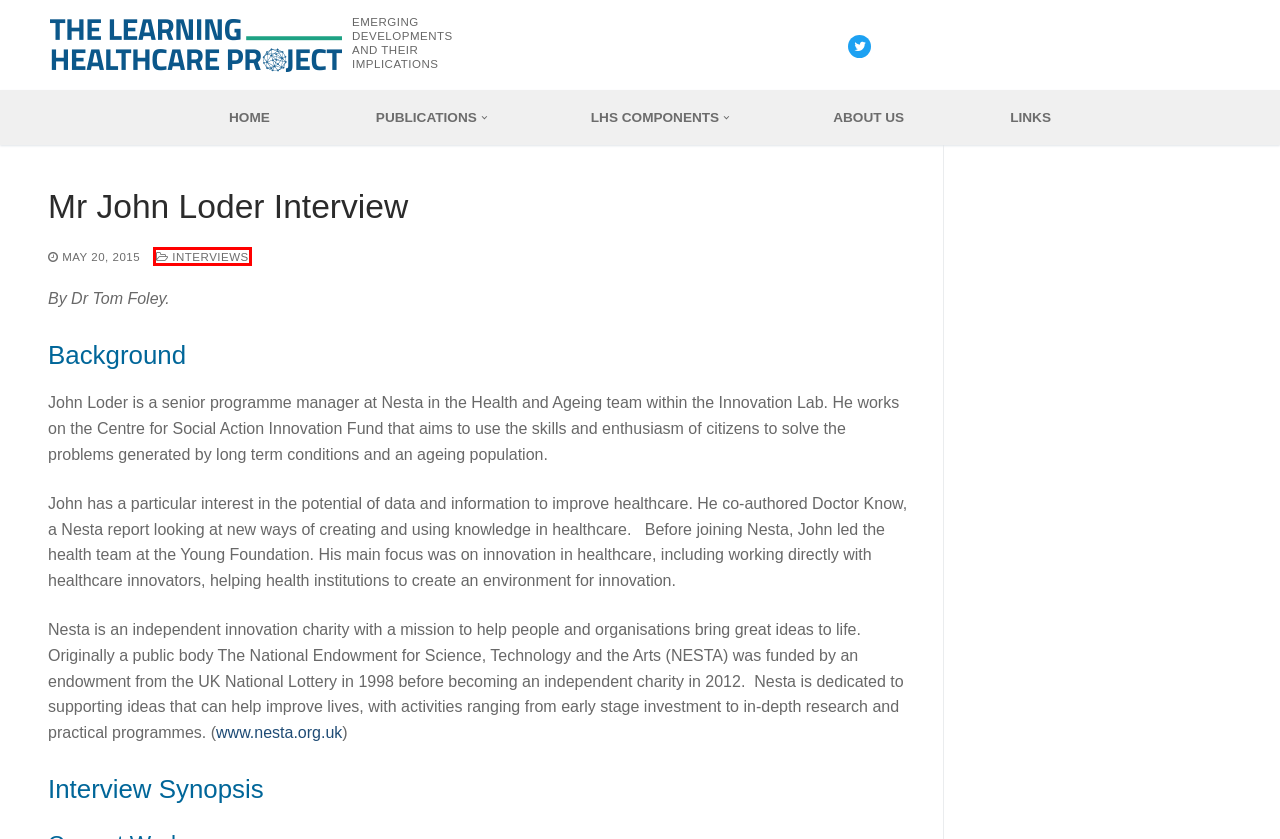Analyze the screenshot of a webpage with a red bounding box and select the webpage description that most accurately describes the new page resulting from clicking the element inside the red box. Here are the candidates:
A. Customify – The Most Customizable WordPress Theme
B. Hospital finances and productivity: in a critical condition? - The Learning Healthcare Project
C. Links - The Learning Healthcare Project
D. Interviews - The Learning Healthcare Project
E. Learning Healthcare Systems - The Learning Healthcare Project
F. Image - The Learning Healthcare Project
G. About Us - The Learning Healthcare Project
H. Clinical Research - The Learning Healthcare Project

D